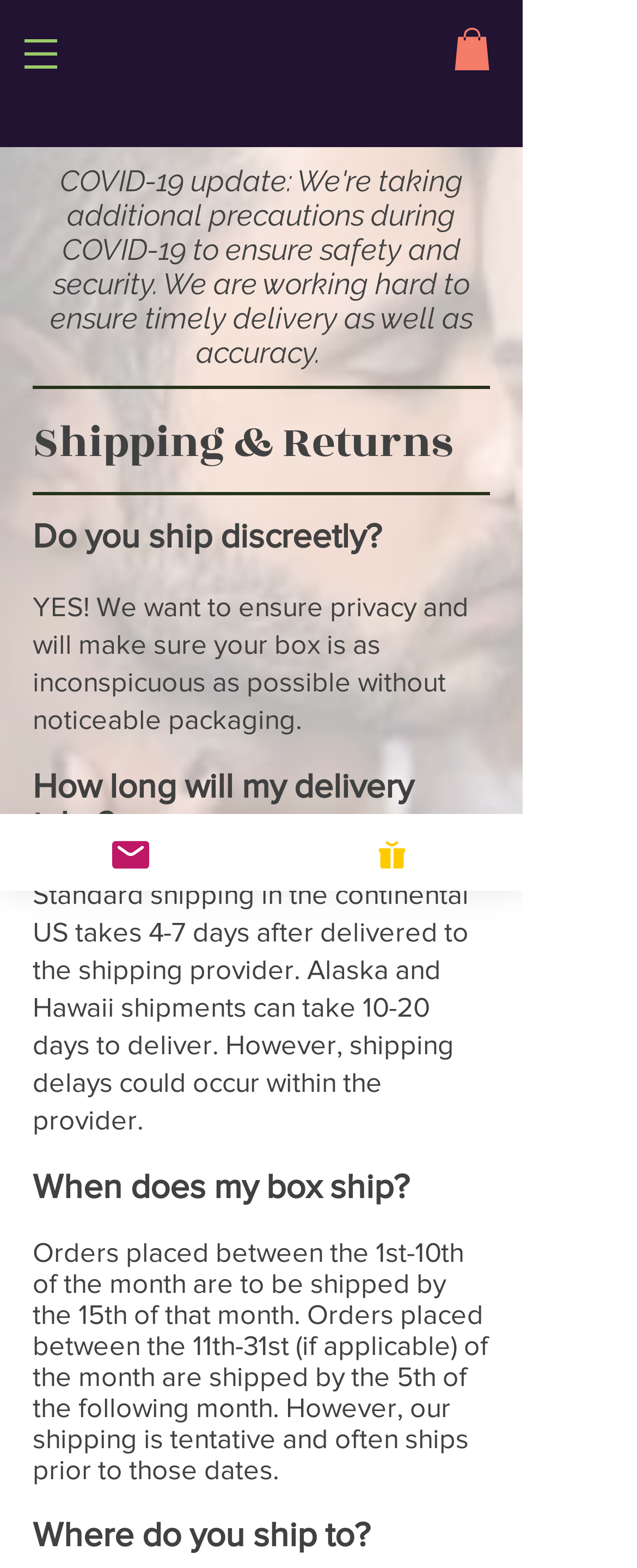Using the provided description Email, find the bounding box coordinates for the UI element. Provide the coordinates in (top-left x, top-left y, bottom-right x, bottom-right y) format, ensuring all values are between 0 and 1.

[0.0, 0.519, 0.41, 0.568]